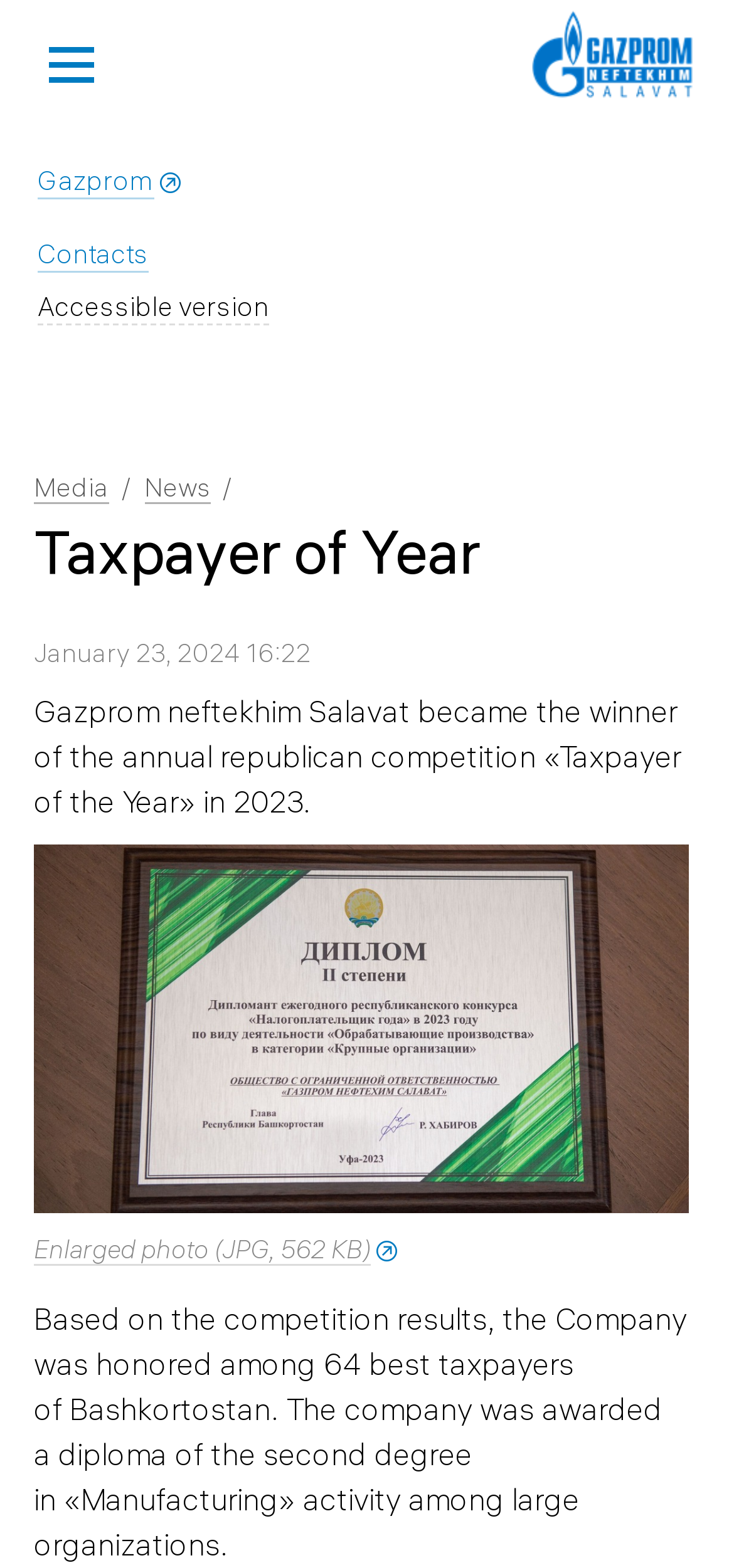Locate the bounding box coordinates of the element that needs to be clicked to carry out the instruction: "Switch to Accessible version". The coordinates should be given as four float numbers ranging from 0 to 1, i.e., [left, top, right, bottom].

[0.051, 0.185, 0.367, 0.208]